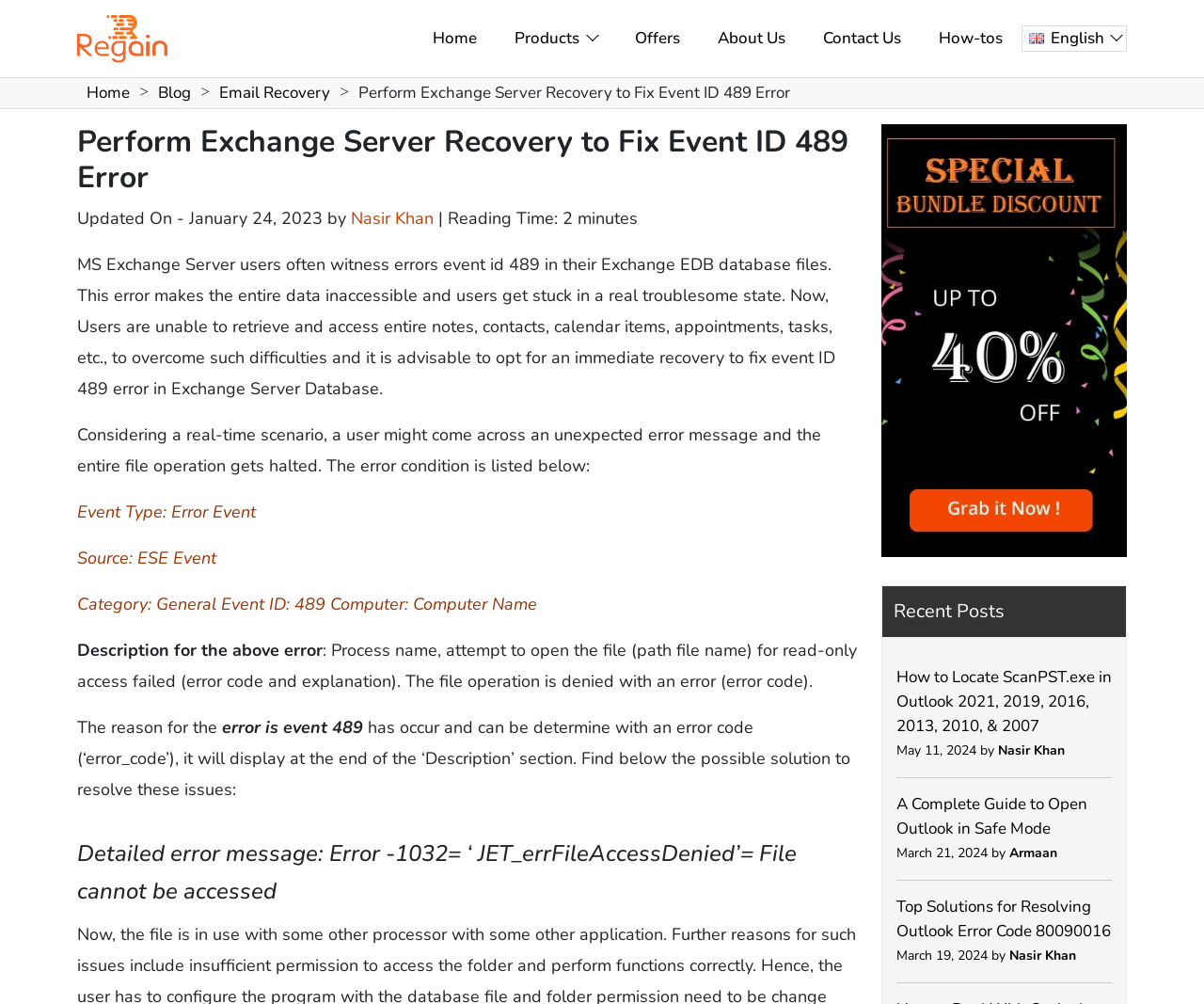Who wrote the article on fixing Event ID 489 error?
Based on the image, provide your answer in one word or phrase.

Nasir Khan